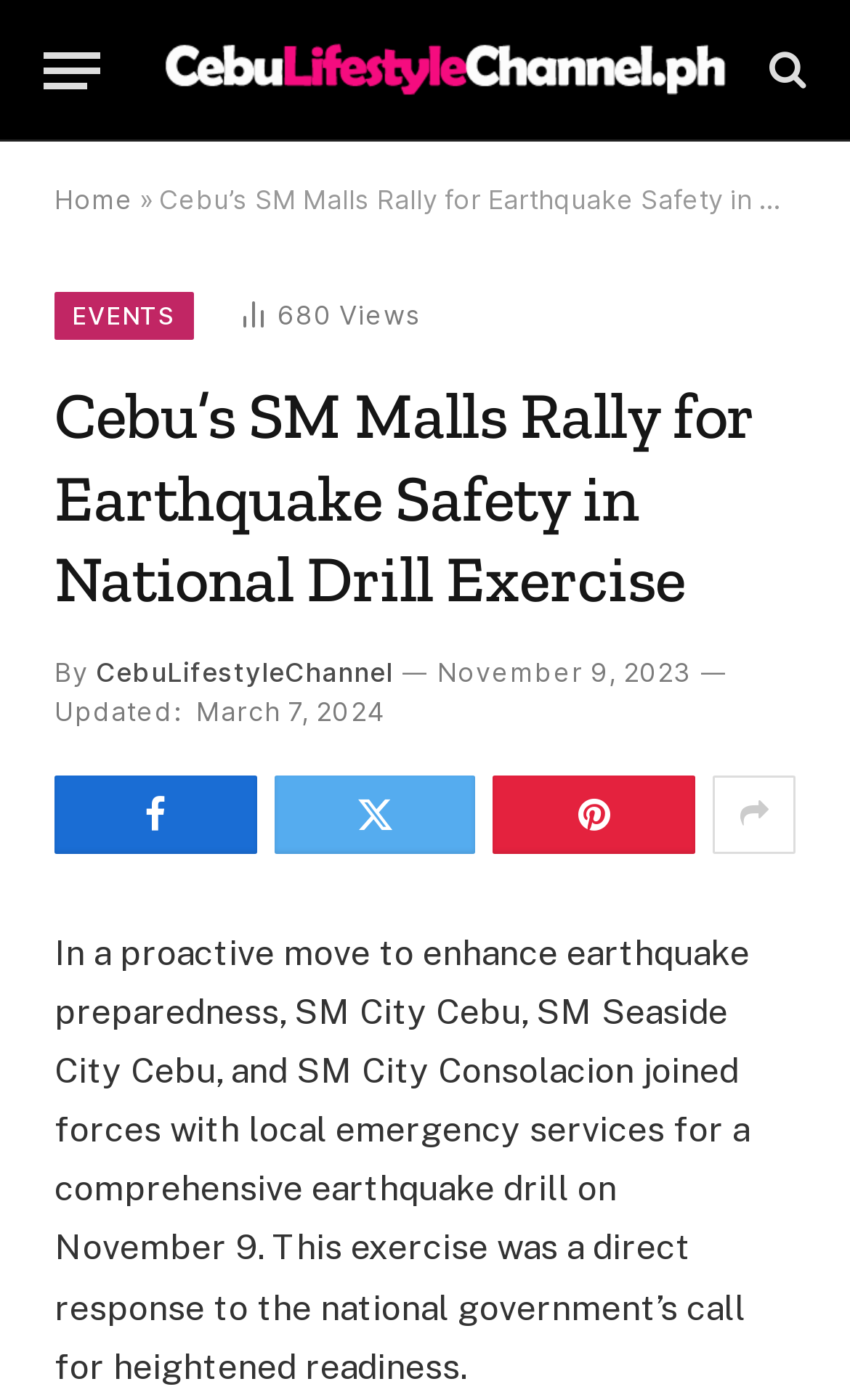Identify the bounding box coordinates for the region to click in order to carry out this instruction: "Share this article". Provide the coordinates using four float numbers between 0 and 1, formatted as [left, top, right, bottom].

[0.58, 0.554, 0.818, 0.61]